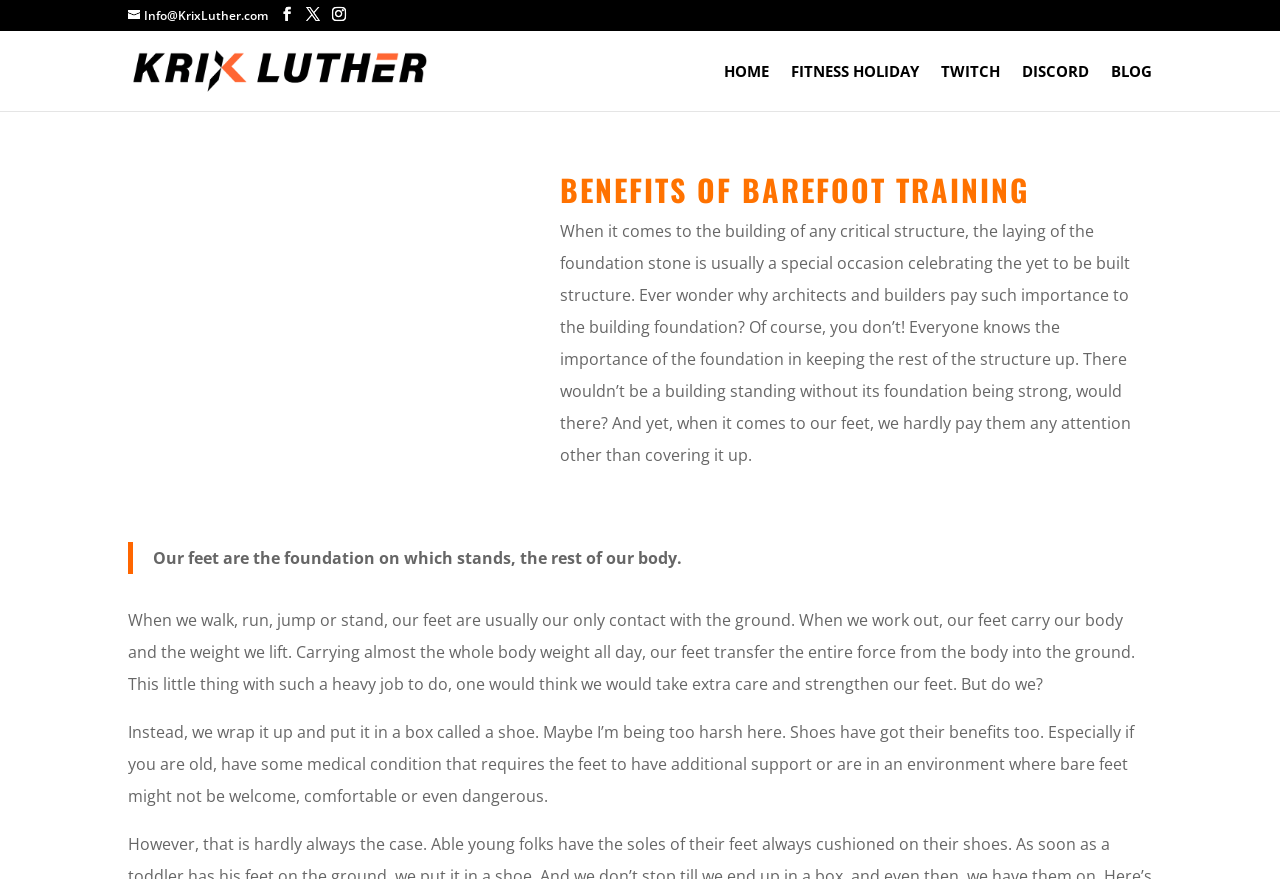What is the purpose of building a strong foundation?
Use the information from the image to give a detailed answer to the question.

The text uses the analogy of building a structure to emphasize the importance of a strong foundation, which is necessary to keep the rest of the structure standing, and similarly, our feet are the foundation of our body.